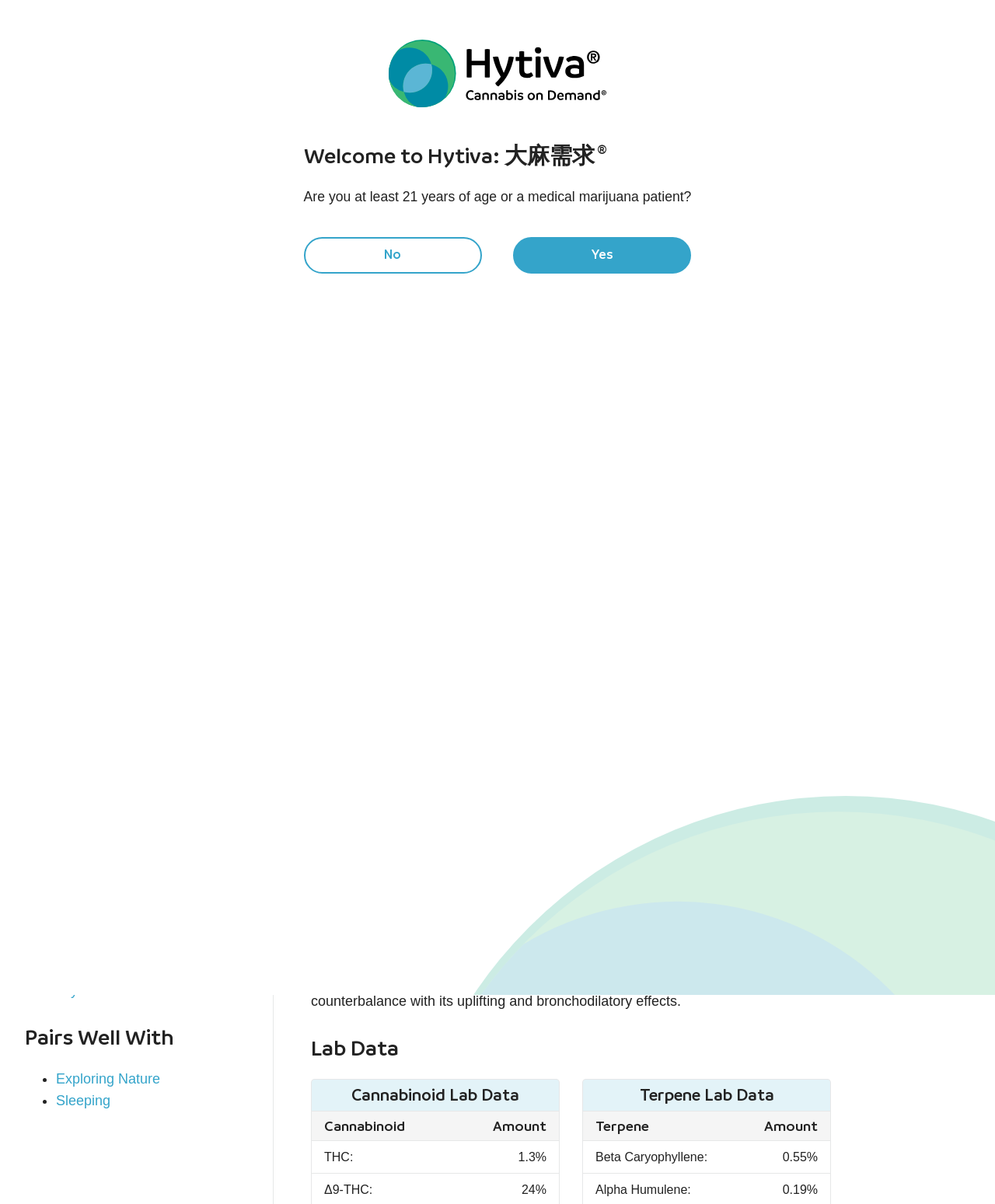What is the recommended activity to pair with this strain?
Provide an in-depth and detailed answer to the question.

One of the recommended activities to pair with this strain is Exploring Nature, which is mentioned in the 'Pairs Well With' section, where it says 'Exploring Nature' as one of the options. This suggests that the effects of the strain are suitable for outdoor activities like exploring nature.